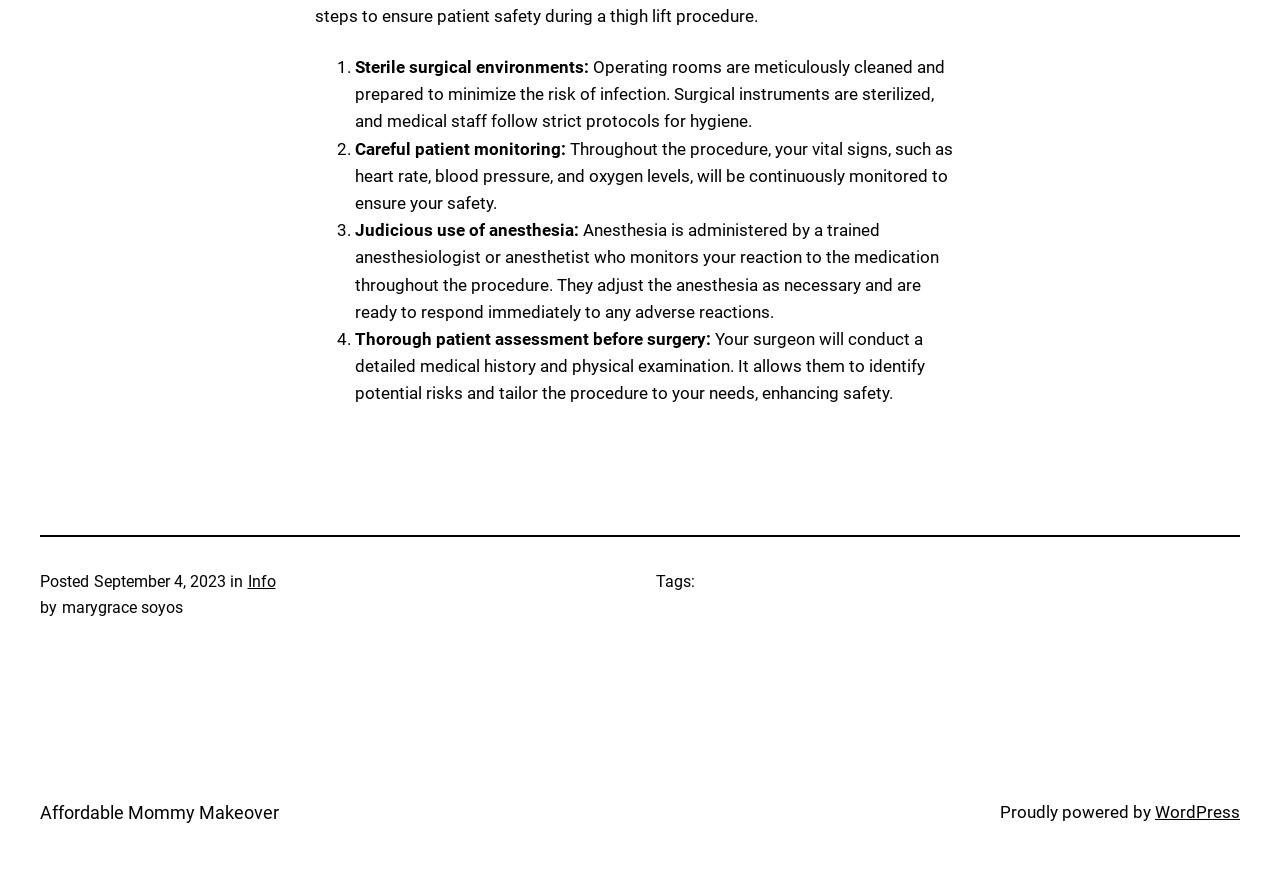What is the purpose of sterilizing surgical instruments?
Provide a detailed answer to the question, using the image to inform your response.

Based on the webpage content, it is clear that the purpose of sterilizing surgical instruments is to minimize the risk of infection. This is mentioned in the first point under 'Sterile surgical environments'.